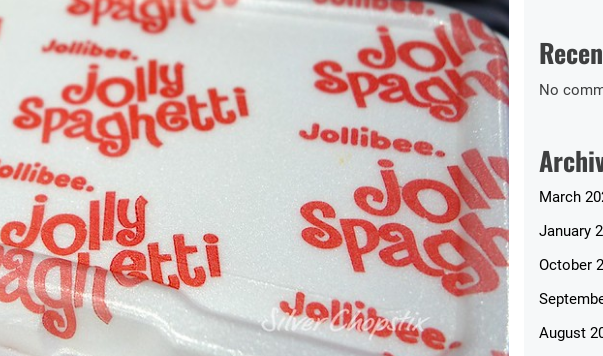Detail the scene depicted in the image with as much precision as possible.

The image showcases a takeout container from Jollibee, prominently featuring the branding for "Jolly Spaghetti." The container is adorned with striking red lettering on a white background, which highlights the fun and familial essence of the Filipino fast-food favorite. Jollibee, known for its unique and diverse menu that caters to Filipino tastes, offers this popular dish, loved for its sweet-style sauce, hotdogs, and cheese. This visual representation conveys the excitement surrounding the meal, inviting viewers to enjoy the delightful flavors that Jollibee has to offer. The whimsical design reflects the brand's playful and vibrant identity, capturing the essence of Filipino culture through food.